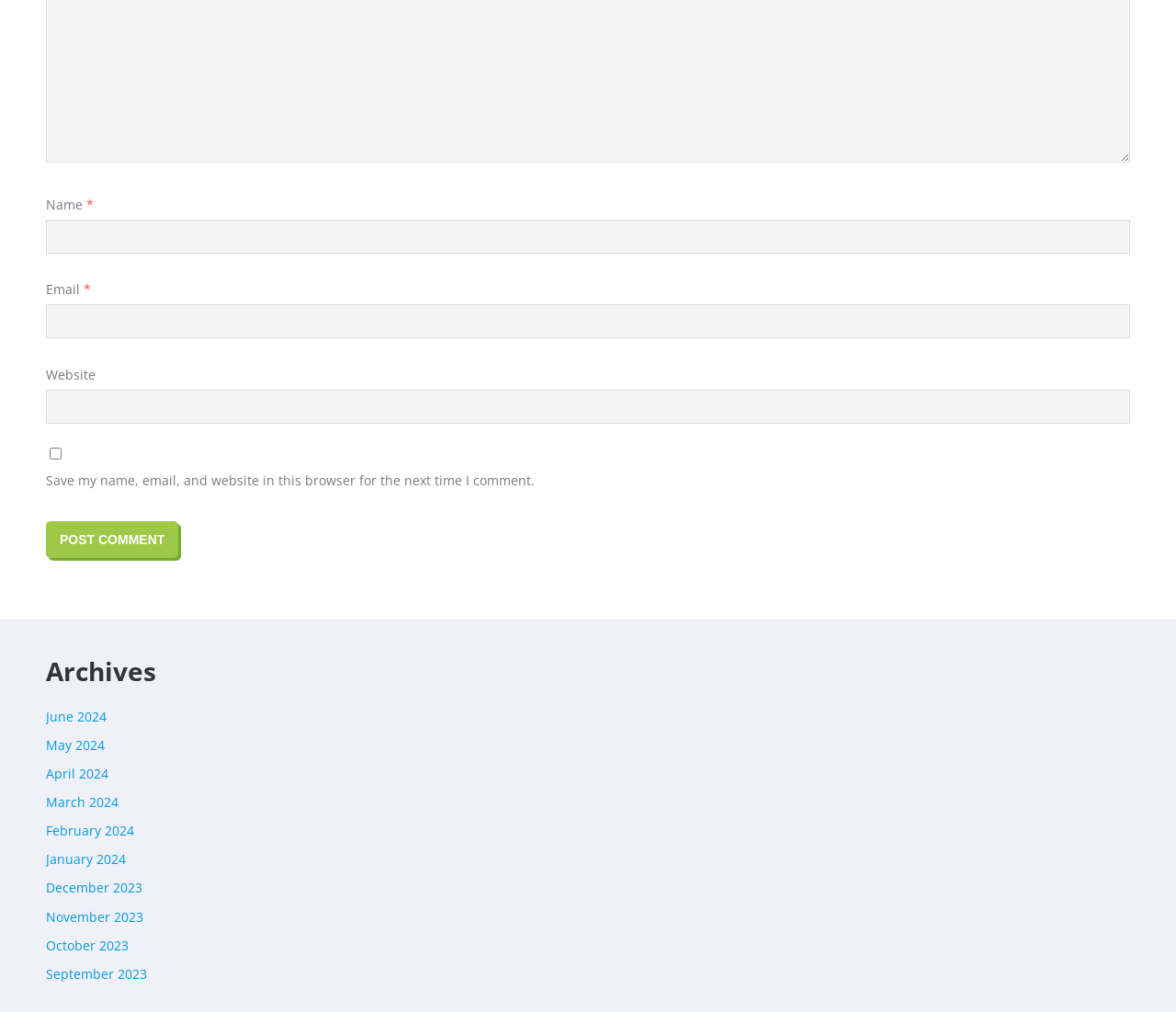Locate the bounding box coordinates of the clickable part needed for the task: "Visit the archives for June 2024".

[0.039, 0.699, 0.091, 0.716]